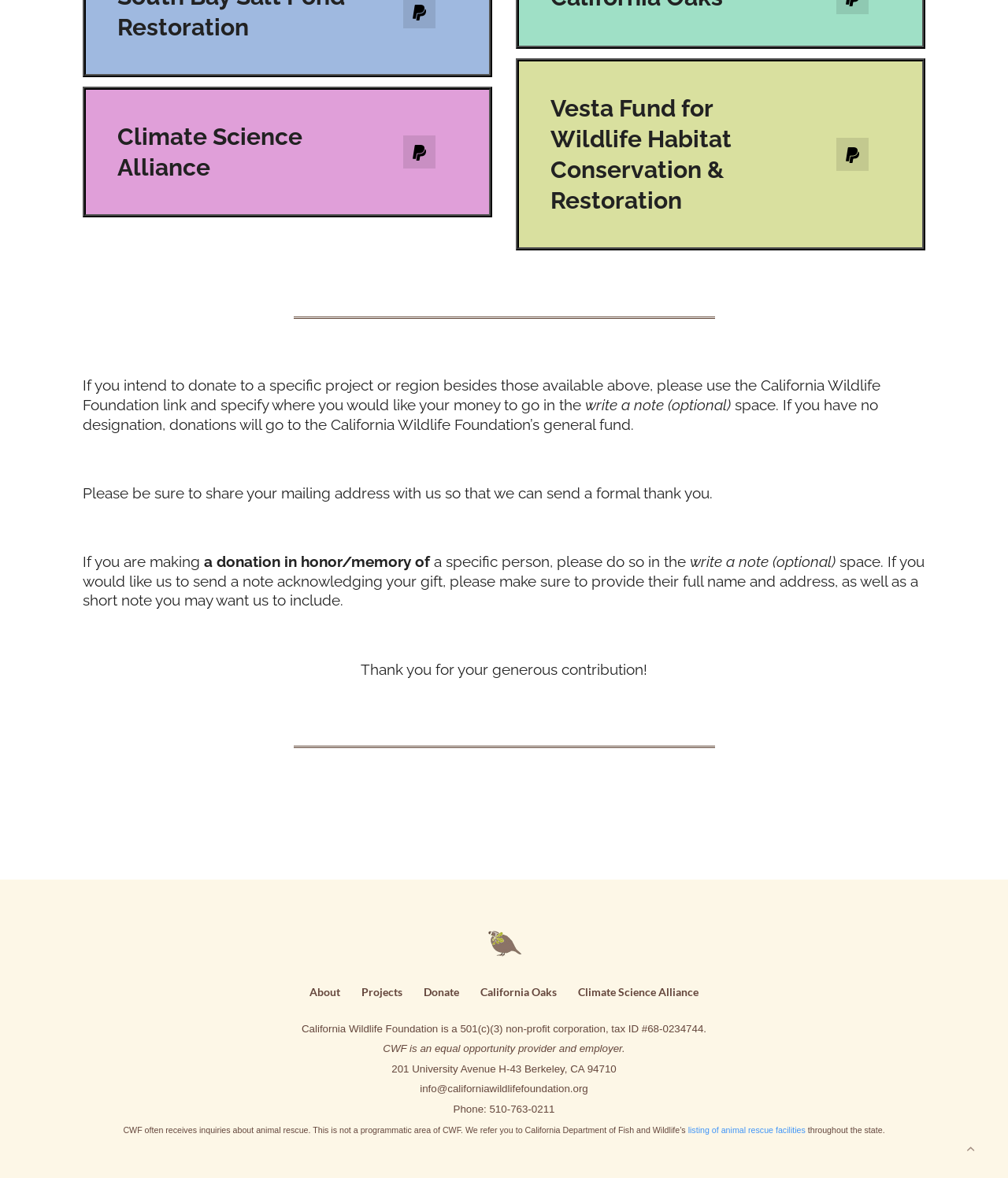Find and provide the bounding box coordinates for the UI element described with: "Climate Science Alliance".

[0.573, 0.836, 0.693, 0.848]